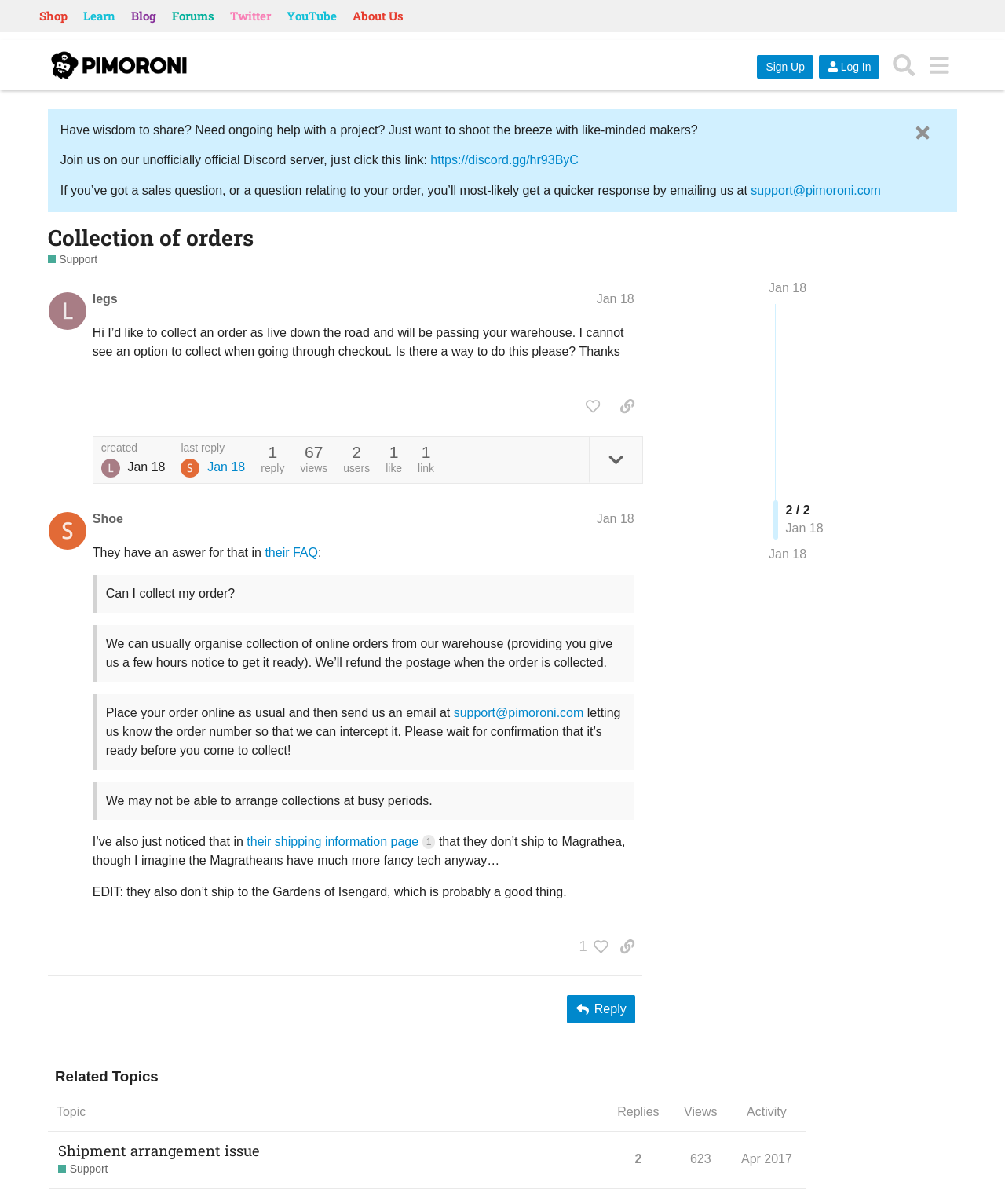Identify the main heading from the webpage and provide its text content.

Collection of orders